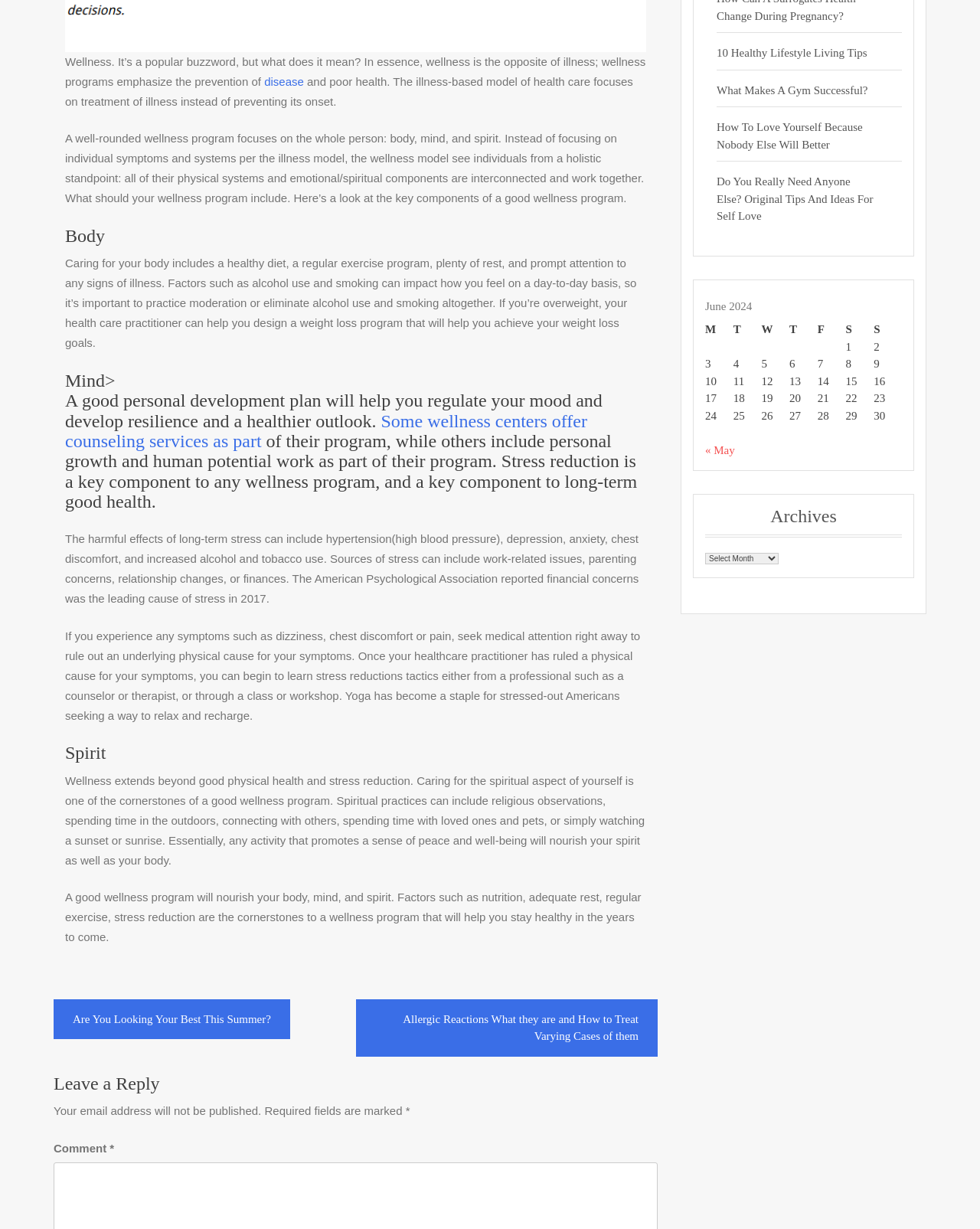Given the element description, predict the bounding box coordinates in the format (top-left x, top-left y, bottom-right x, bottom-right y), using floating point numbers between 0 and 1: Click to reveal

None